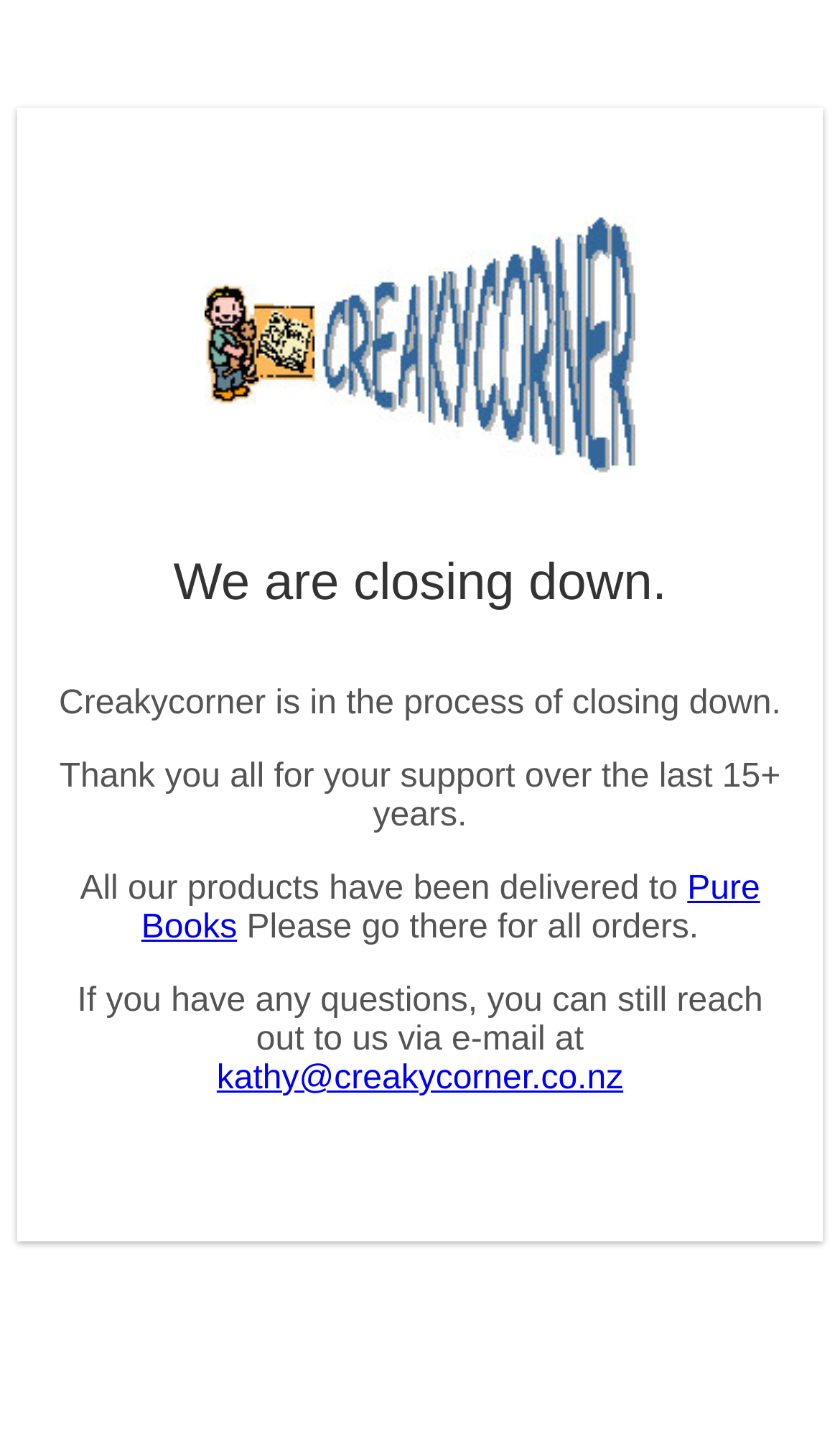Create a detailed narrative describing the layout and content of the webpage.

The webpage appears to be an announcement page from Creakycorner, a company that is closing down. At the top, there is a logo image on the left side, accompanied by a heading that reads "We are closing down." 

Below the heading, there are four paragraphs of text. The first paragraph informs users that Creakycorner is in the process of closing down. The second paragraph expresses gratitude to users for their support over the last 15+ years. 

The third paragraph starts by stating that all products have been delivered to Pure Books, which is a clickable link. The fourth paragraph provides an email address, kathy@creakycorner.co.nz, which is also a clickable link, for users to reach out to the company with any questions. 

The overall content of the page is centered, with a focus on conveying the closure of the company and providing information on where to find their products and how to contact them.